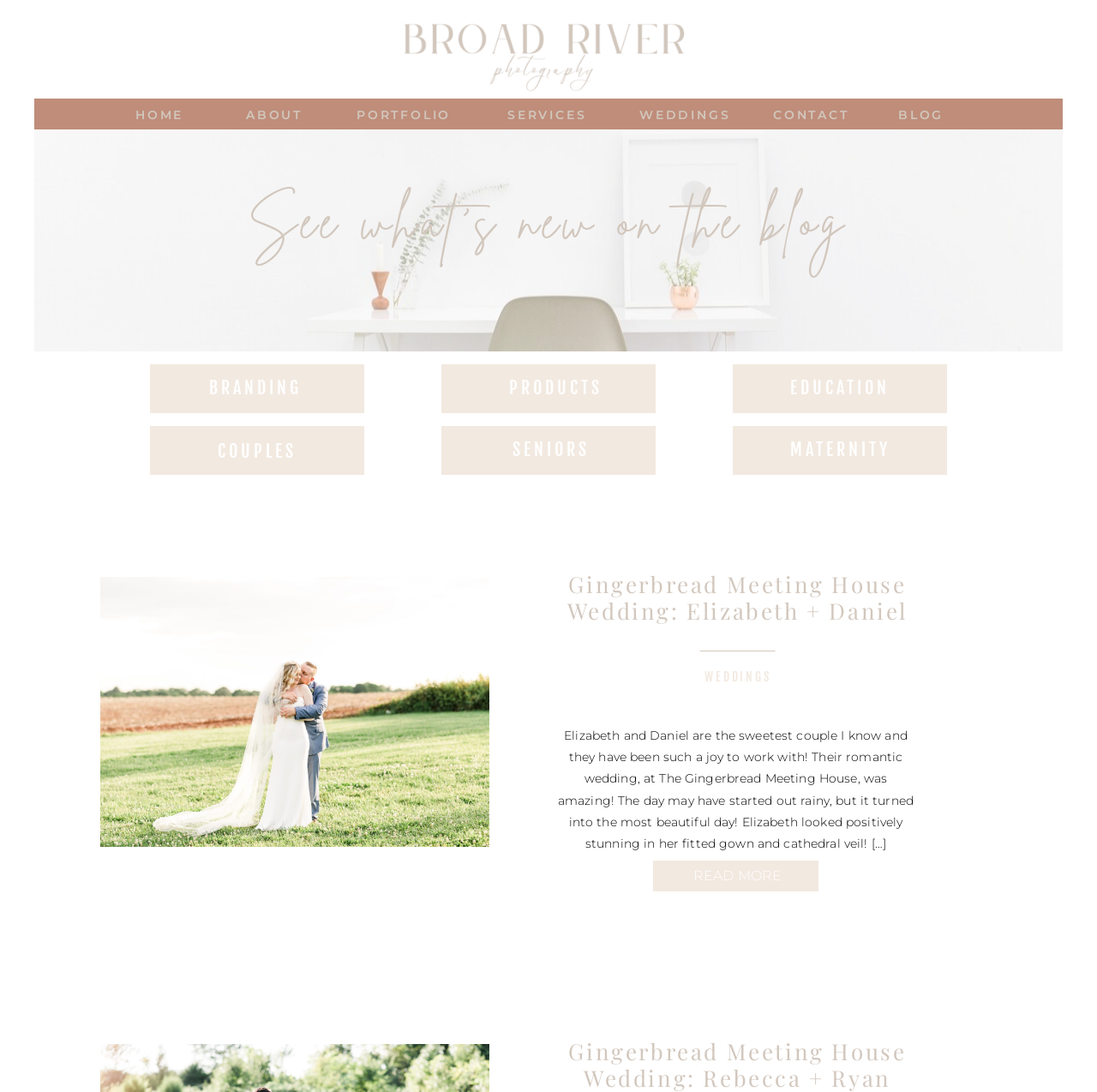Find the bounding box coordinates for the UI element whose description is: "branding". The coordinates should be four float numbers between 0 and 1, in the format [left, top, right, bottom].

[0.148, 0.346, 0.317, 0.37]